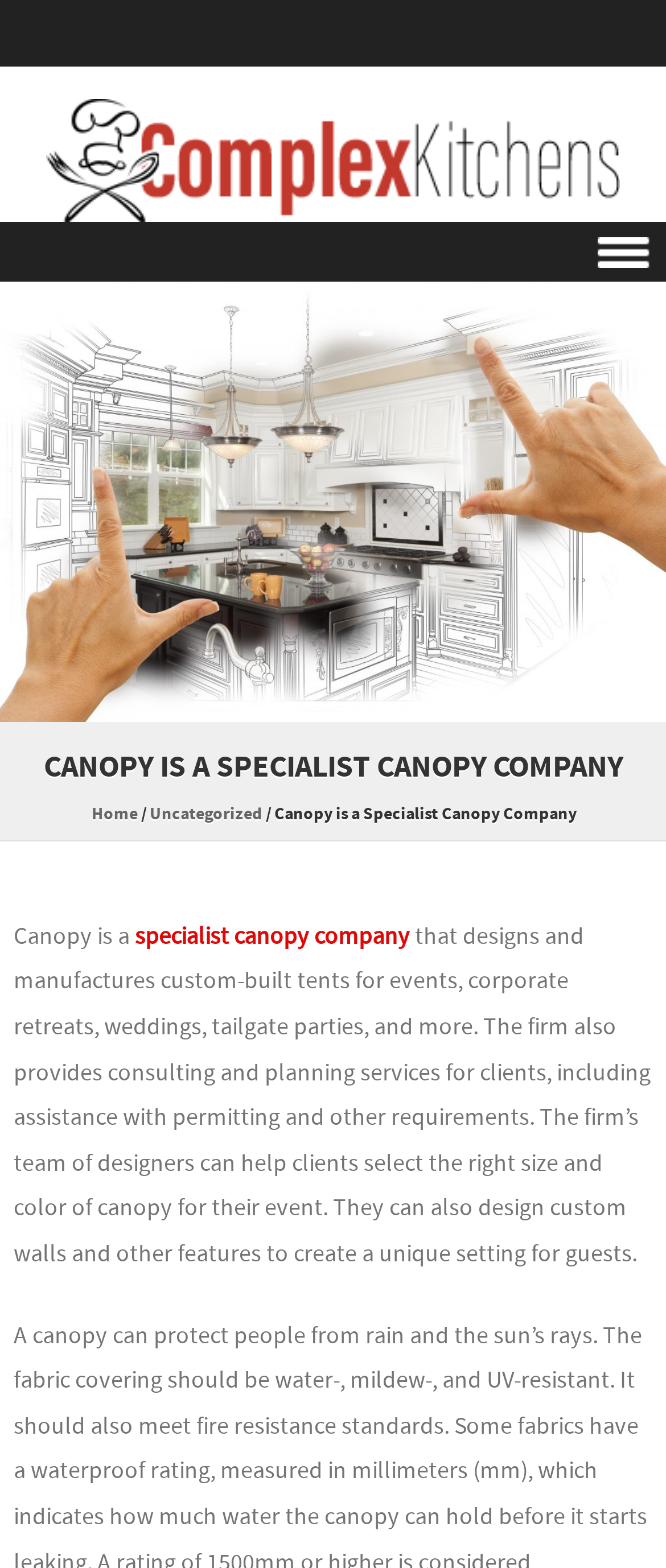What type of events does Canopy provide tents for?
Deliver a detailed and extensive answer to the question.

Based on the webpage content, Canopy provides custom-built tents for various types of events, including events, corporate retreats, weddings, tailgate parties, and more.